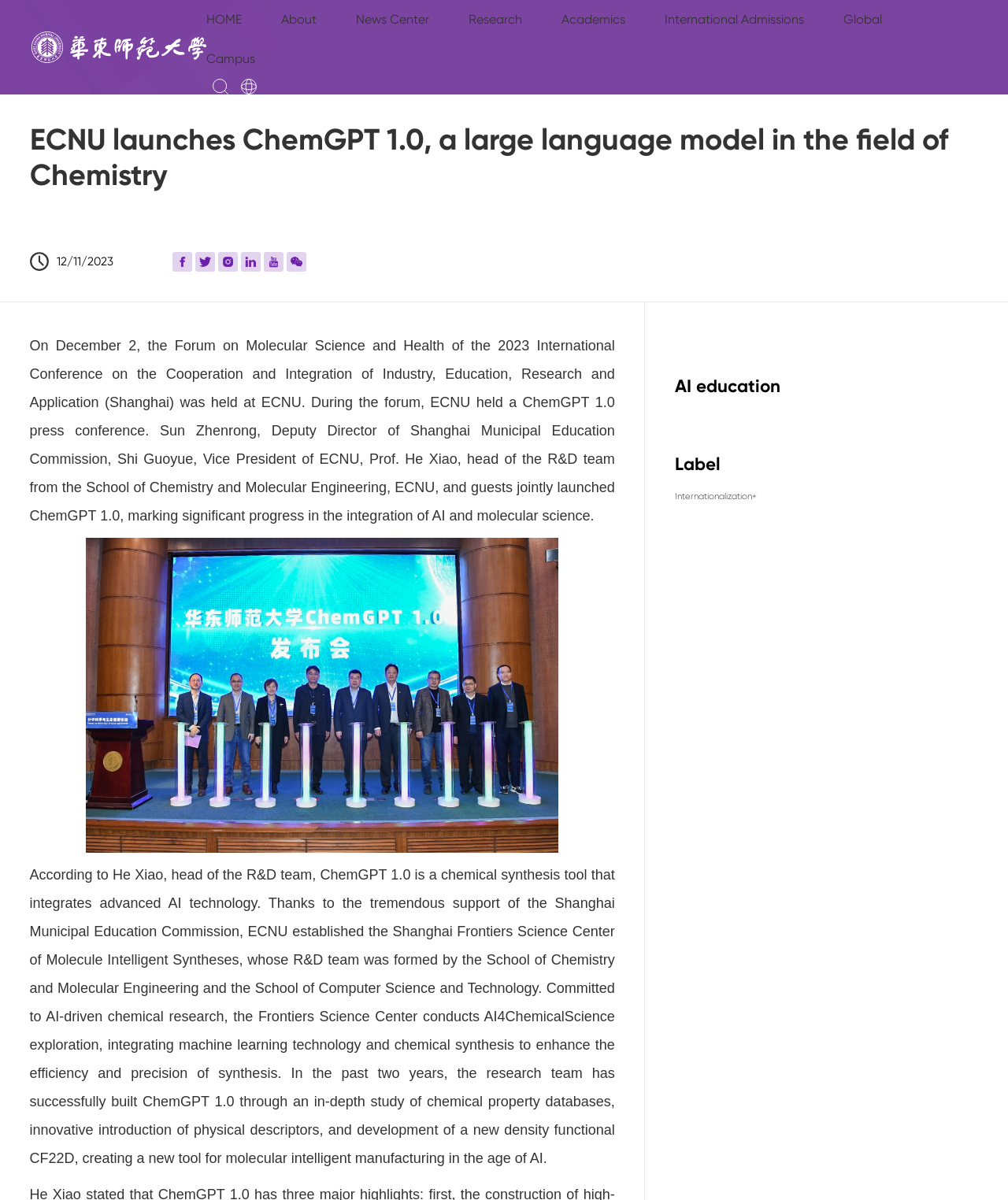Determine the bounding box coordinates of the section to be clicked to follow the instruction: "Click the image to view the press conference". The coordinates should be given as four float numbers between 0 and 1, formatted as [left, top, right, bottom].

[0.085, 0.448, 0.554, 0.711]